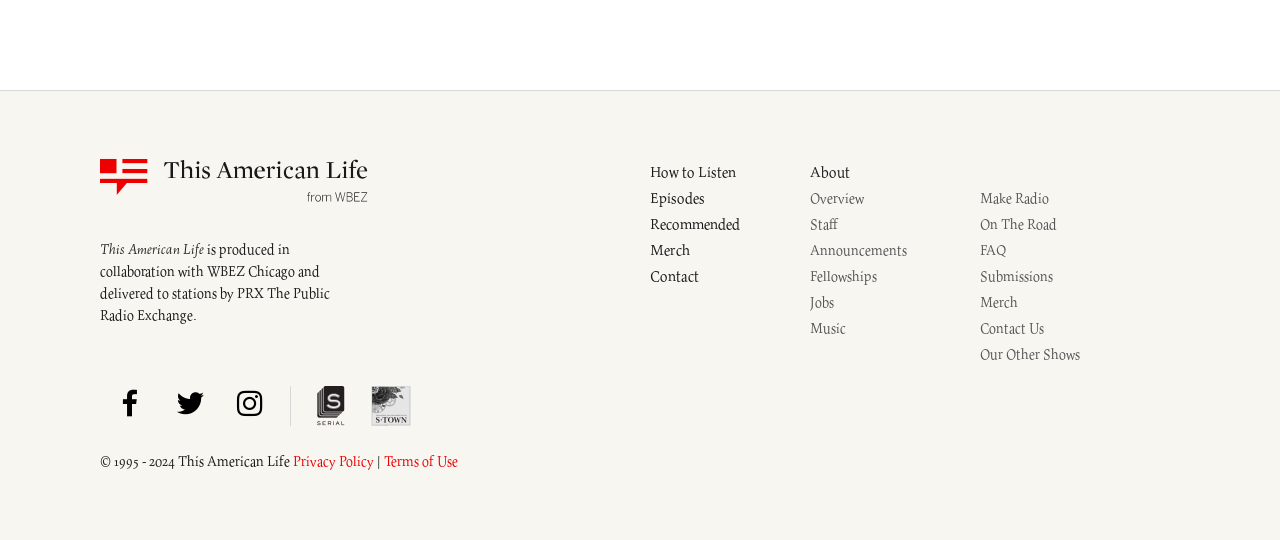Locate the bounding box coordinates of the clickable region to complete the following instruction: "Go to the 'About' section."

[0.633, 0.294, 0.867, 0.343]